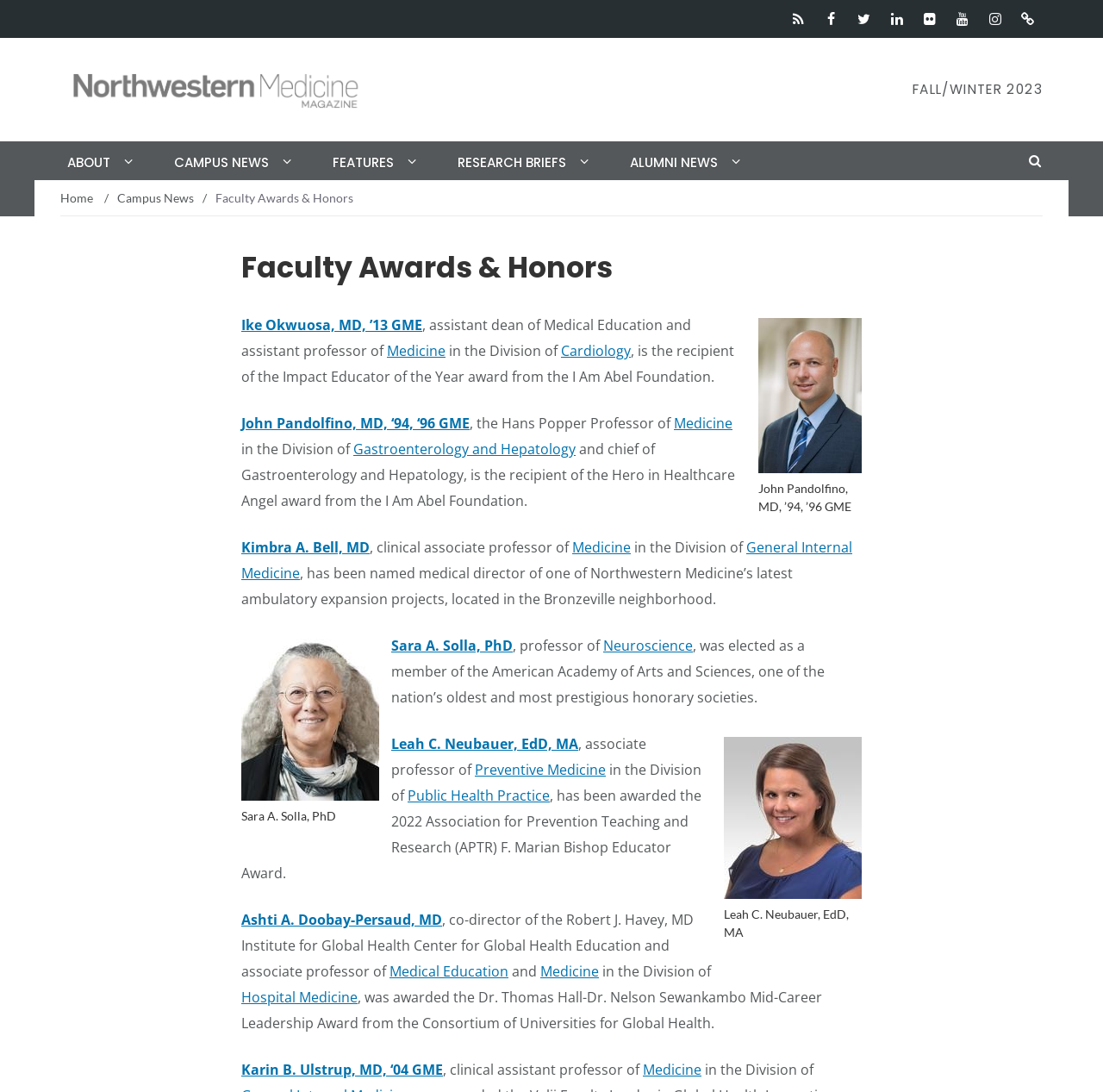Find the bounding box coordinates of the element to click in order to complete the given instruction: "View Faculty Awards & Honors."

[0.195, 0.174, 0.32, 0.188]